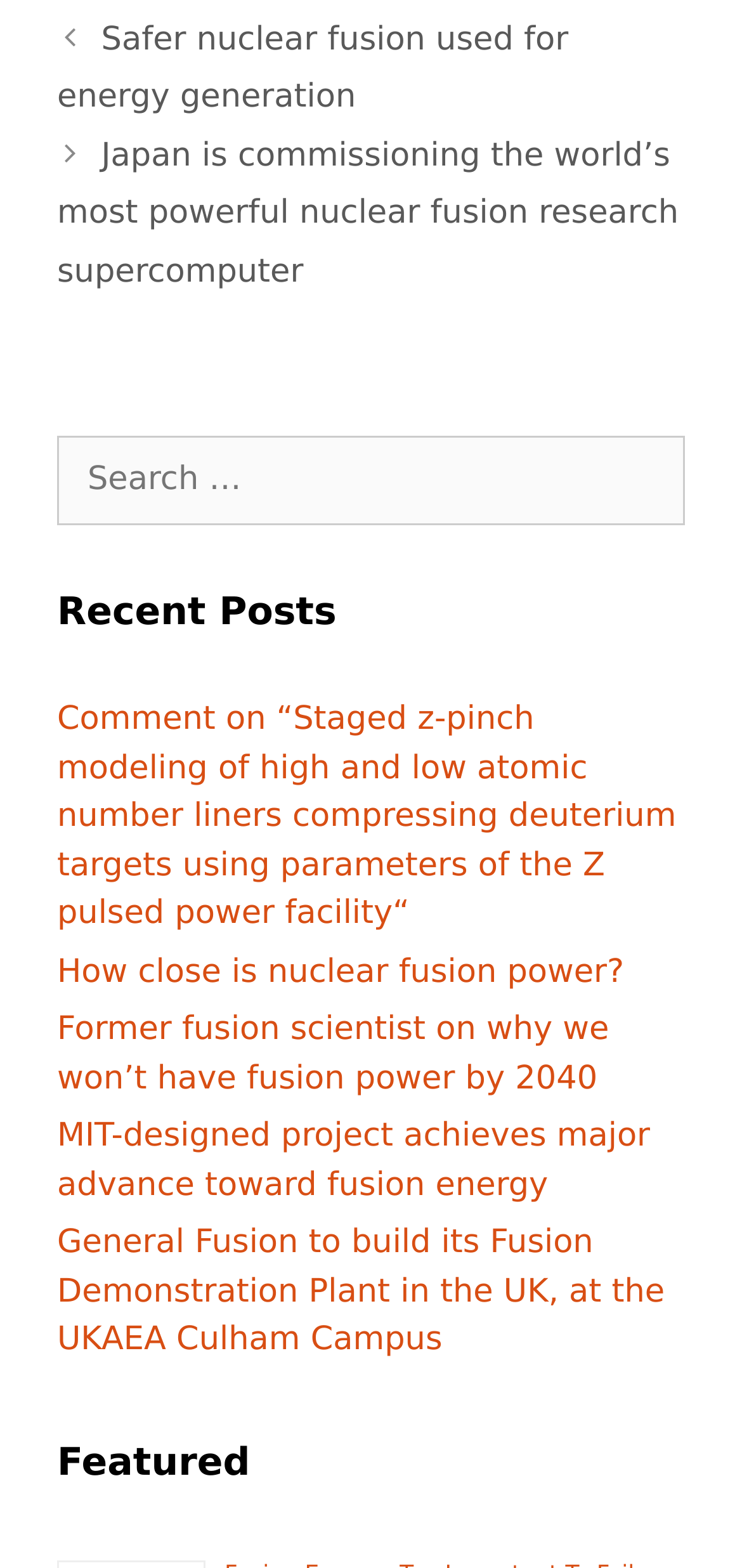Determine the bounding box coordinates for the region that must be clicked to execute the following instruction: "View recent posts".

[0.077, 0.372, 0.923, 0.408]